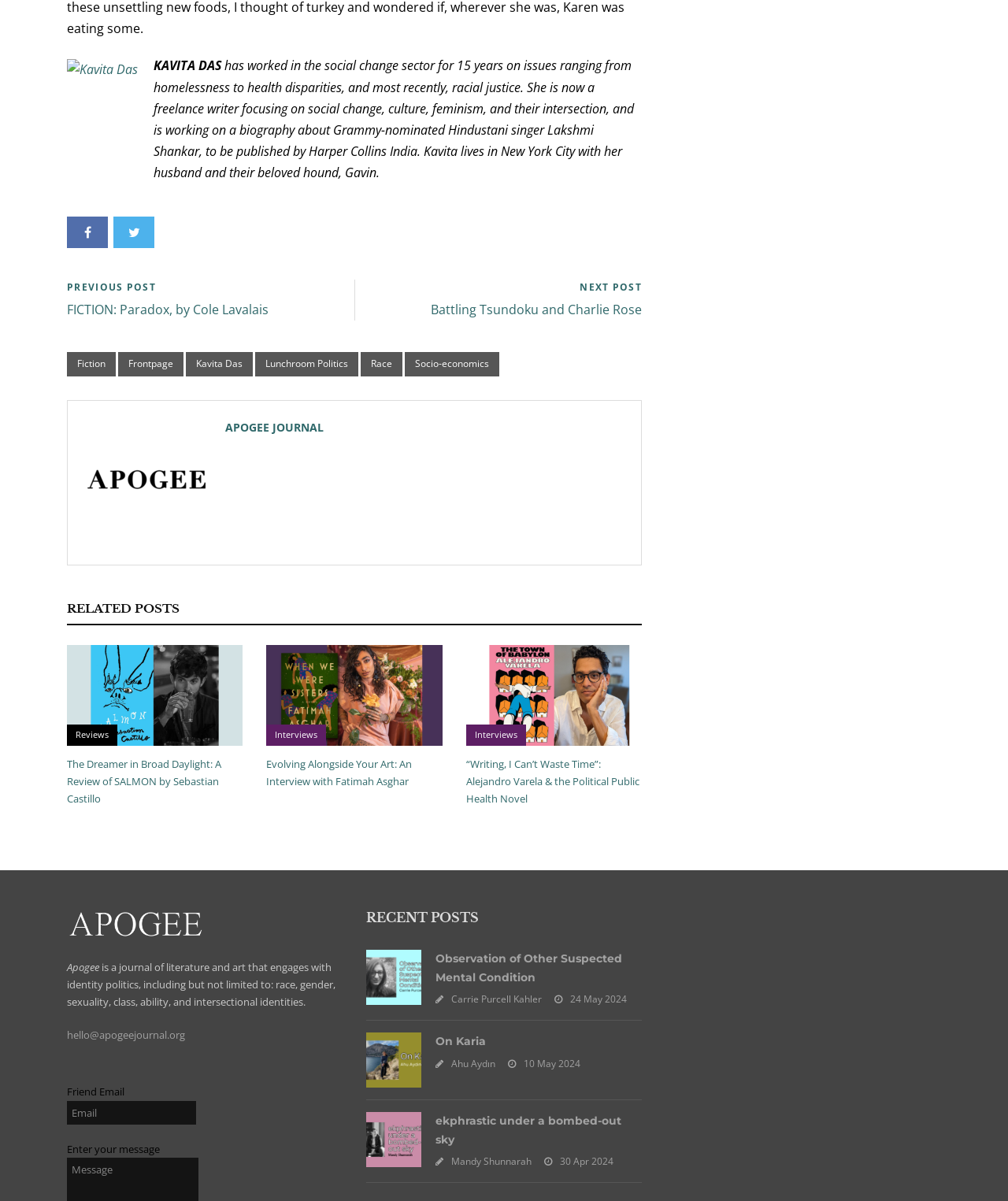Identify the bounding box of the UI element described as follows: "24 May 2024". Provide the coordinates as four float numbers in the range of 0 to 1 [left, top, right, bottom].

[0.566, 0.827, 0.622, 0.838]